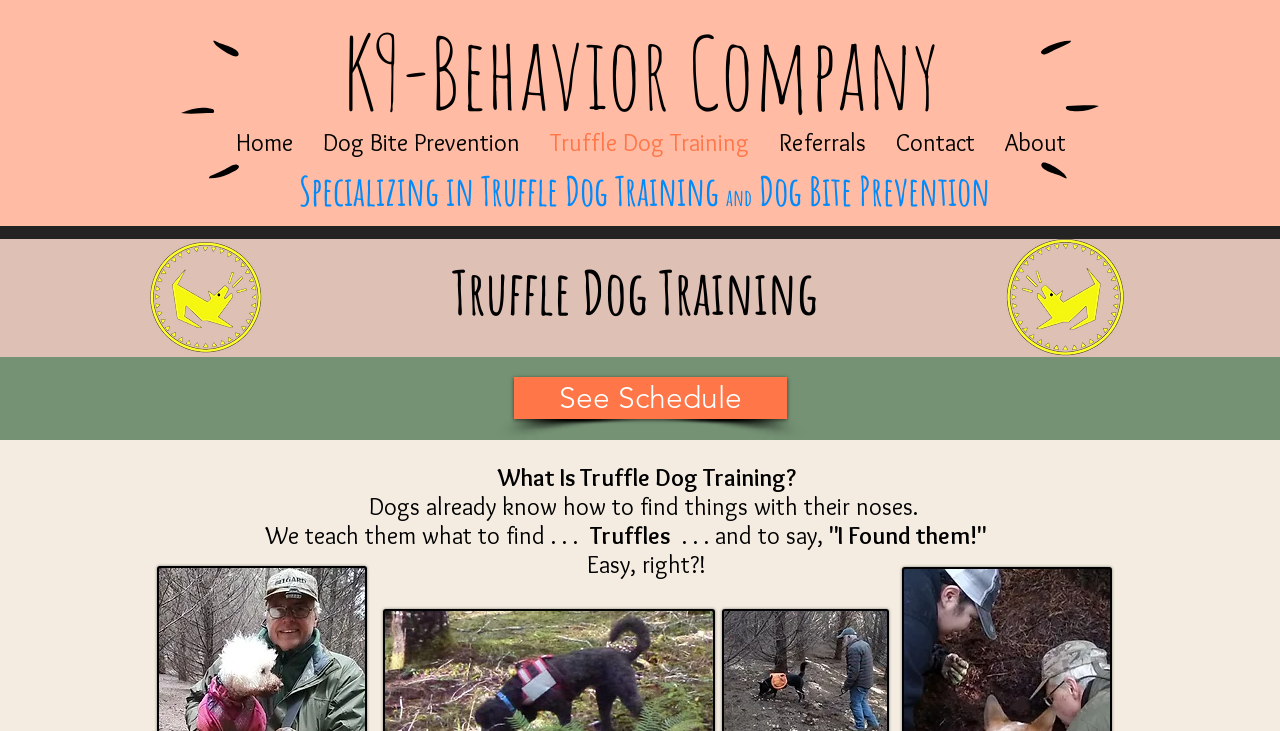Please give a succinct answer using a single word or phrase:
What is the benefit of the company's truffle dog training?

Easy to find truffles